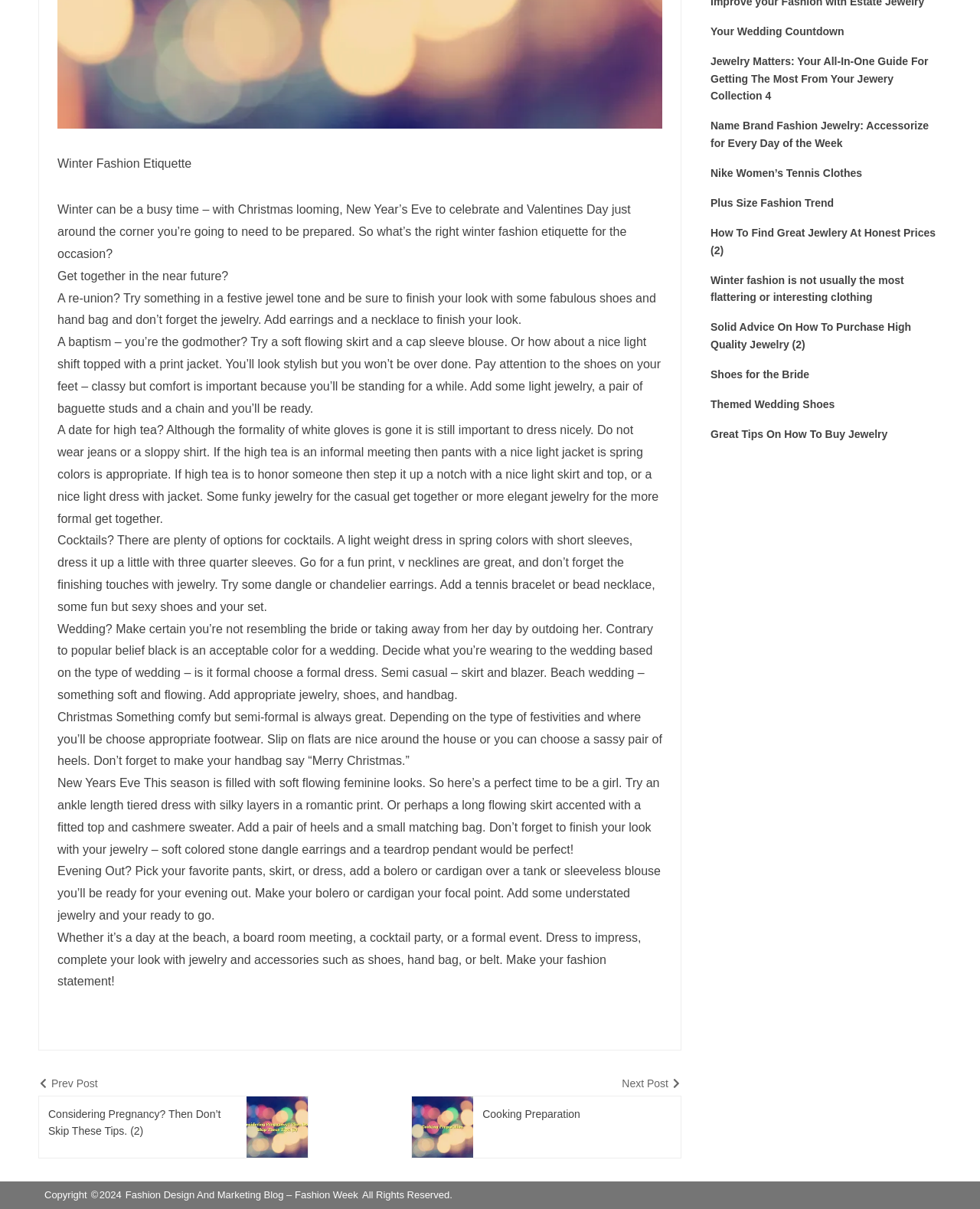For the given element description Plus Size Fashion Trend, determine the bounding box coordinates of the UI element. The coordinates should follow the format (top-left x, top-left y, bottom-right x, bottom-right y) and be within the range of 0 to 1.

[0.725, 0.161, 0.851, 0.175]